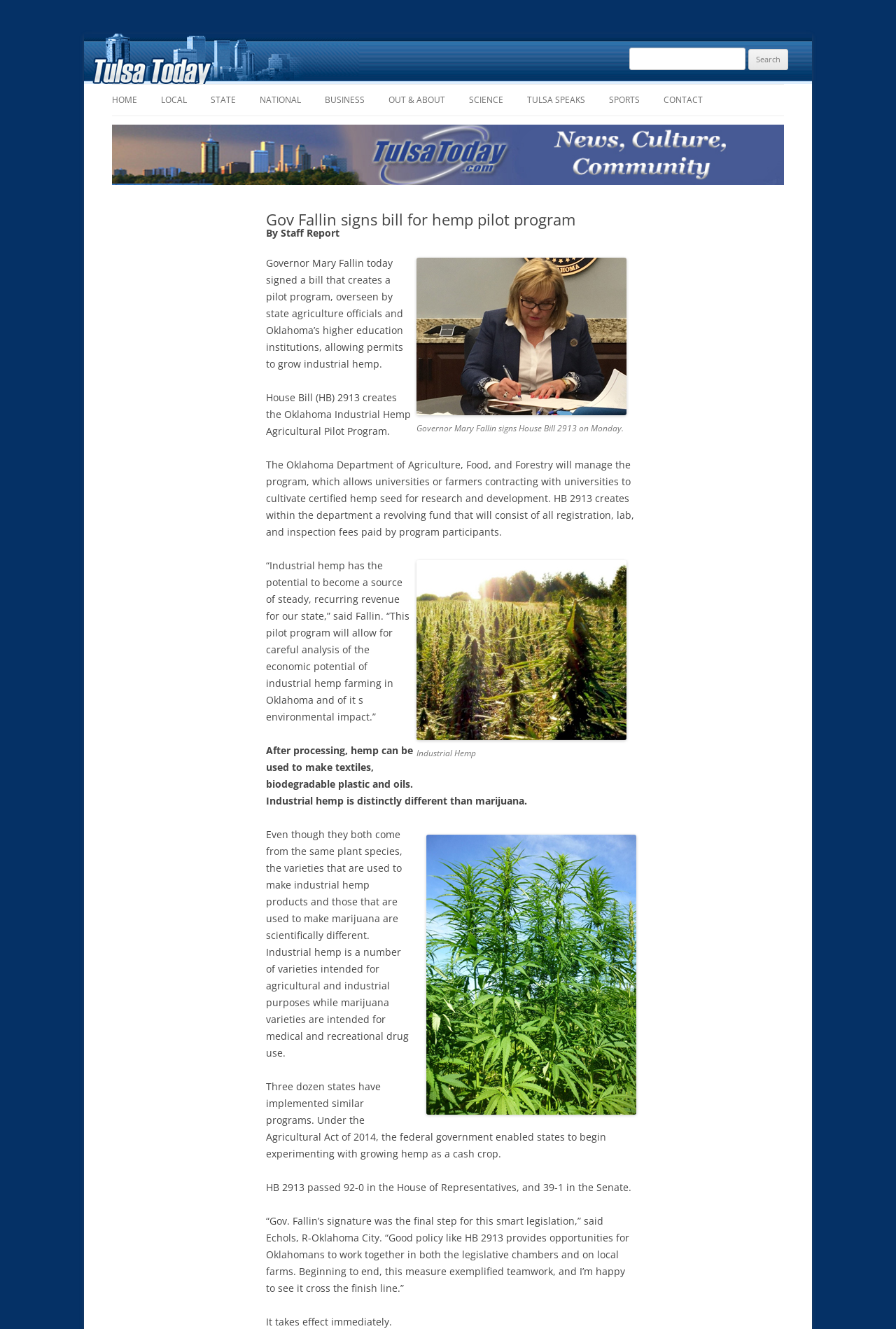What is the difference between industrial hemp and marijuana?
Deliver a detailed and extensive answer to the question.

The answer can be found in the text 'Even though they both come from the same plant species, the varieties that are used to make industrial hemp products and those that are used to make marijuana are scientifically different.' which is located in the main content area of the webpage, specifically in the paragraph that discusses the difference between industrial hemp and marijuana.